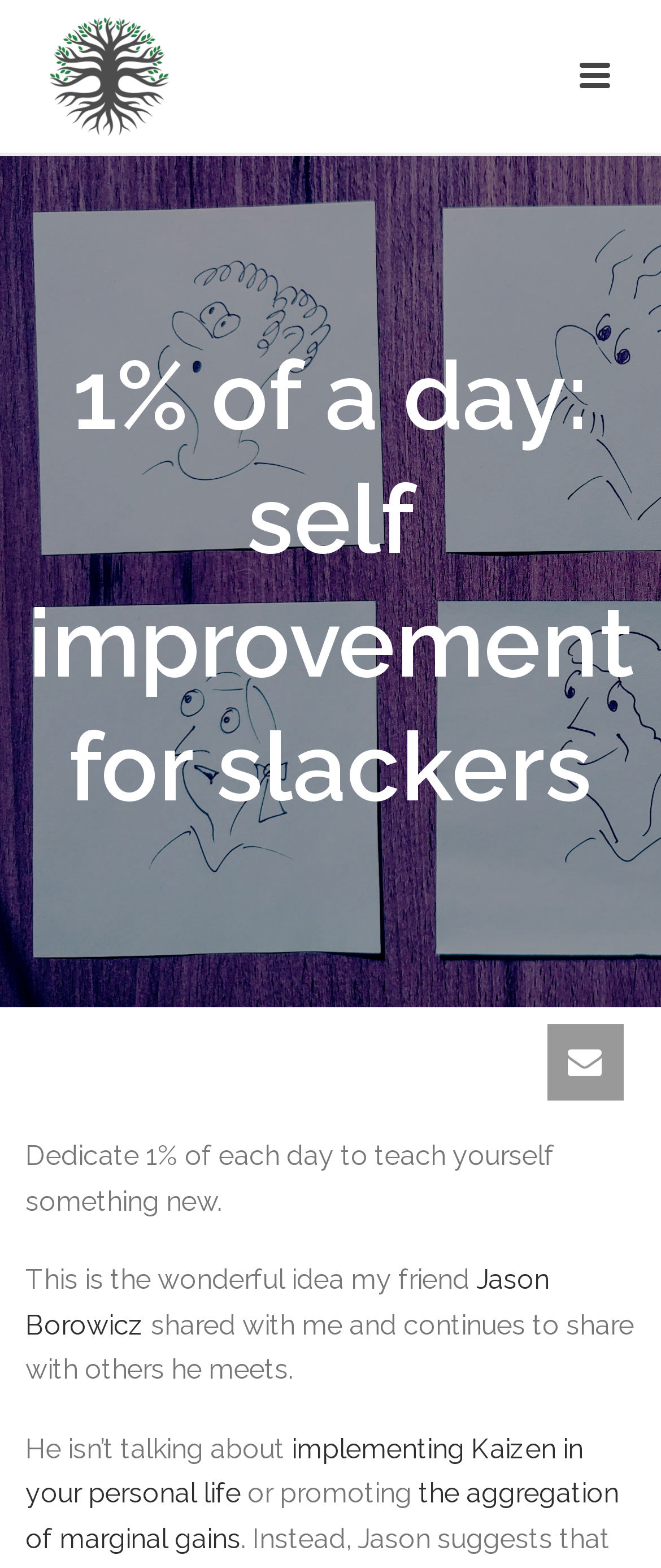Extract the heading text from the webpage.

1% of a day: self improvement for slackers